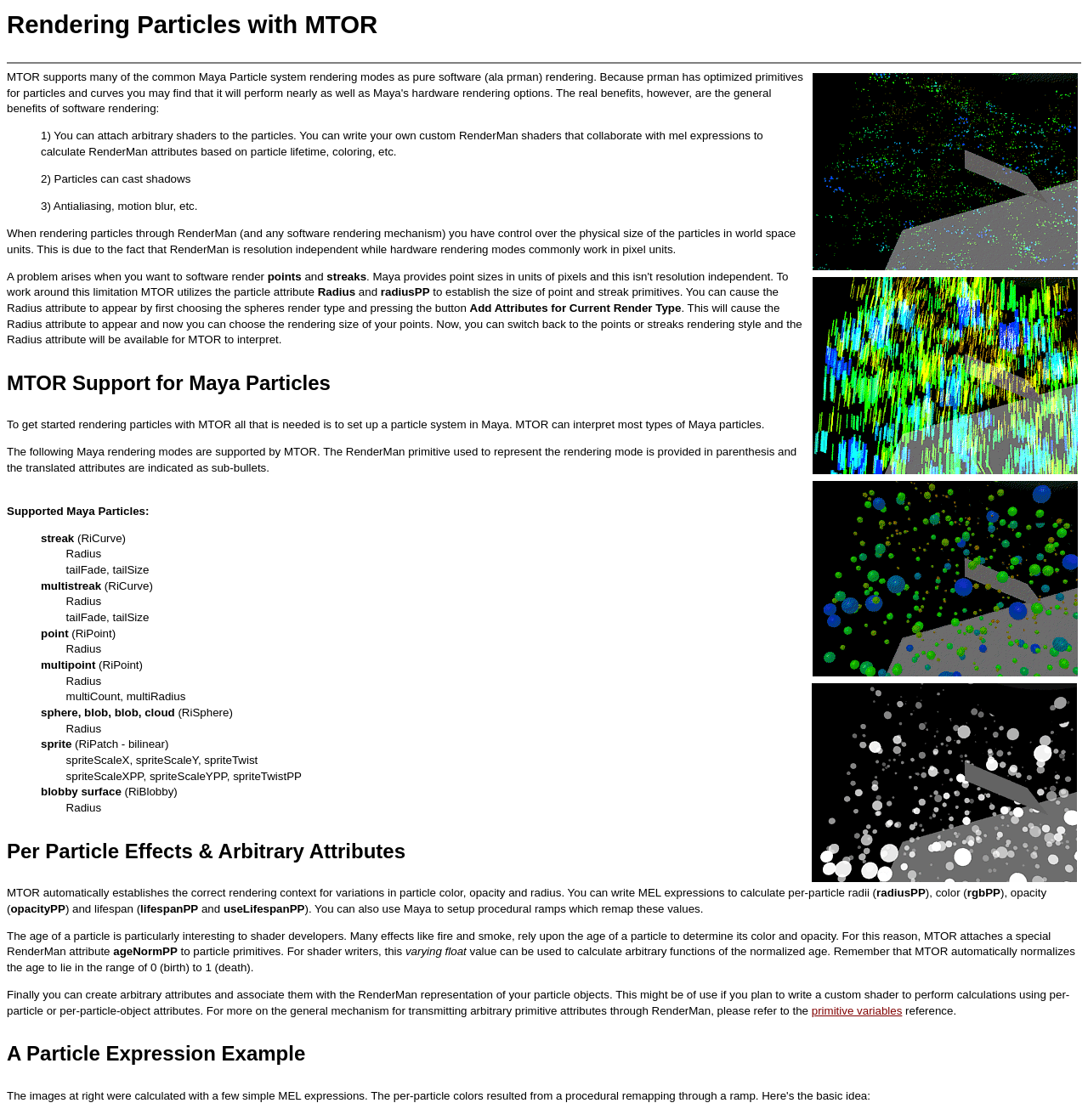Determine the bounding box coordinates for the UI element with the following description: "primitive variables". The coordinates should be four float numbers between 0 and 1, represented as [left, top, right, bottom].

[0.746, 0.897, 0.829, 0.908]